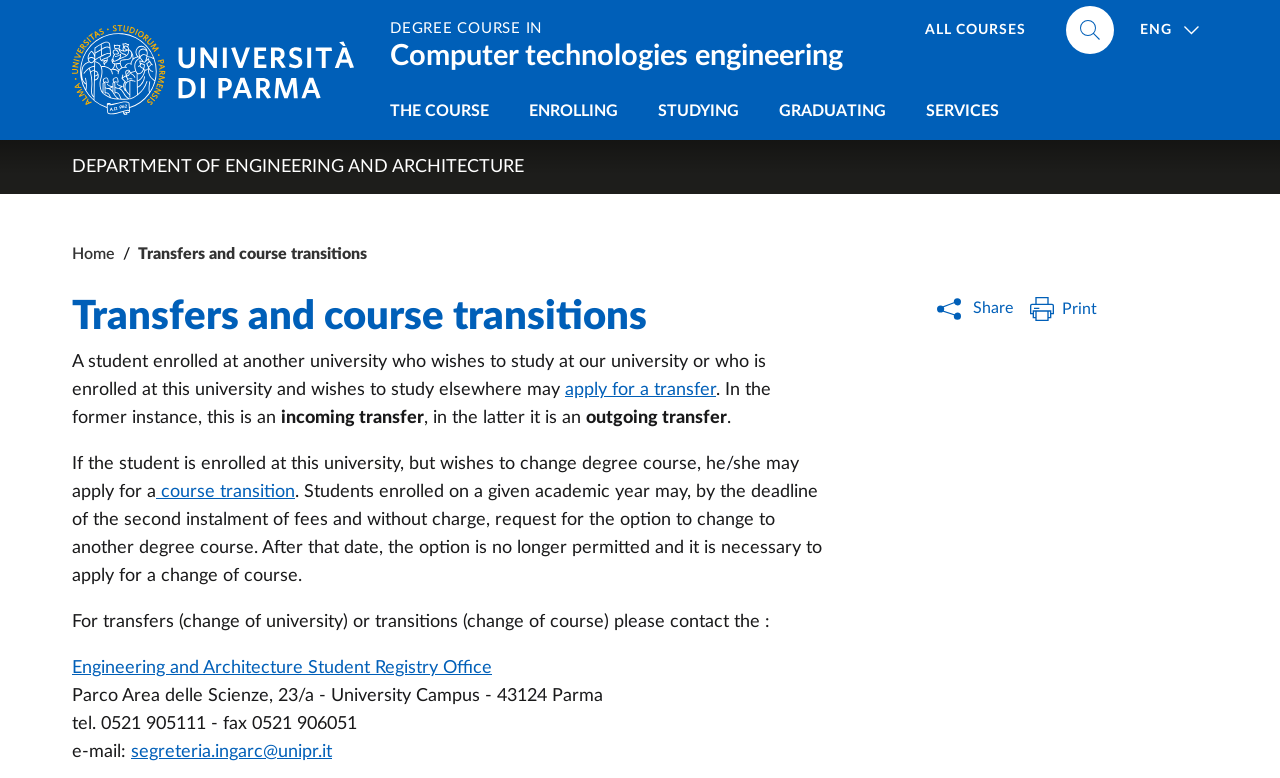Please find the bounding box for the UI element described by: "Share".

[0.729, 0.38, 0.795, 0.414]